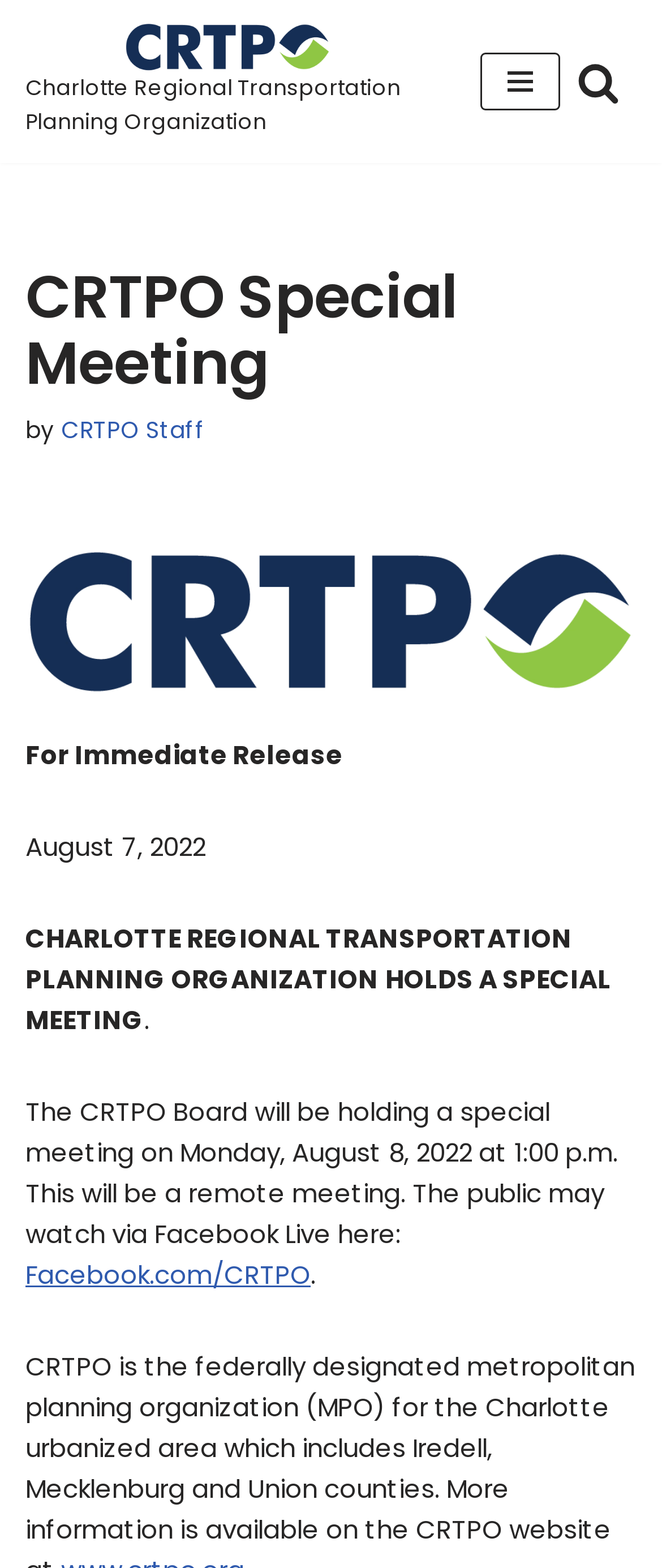Using the description "aria-label="Search"", locate and provide the bounding box of the UI element.

[0.872, 0.039, 0.936, 0.066]